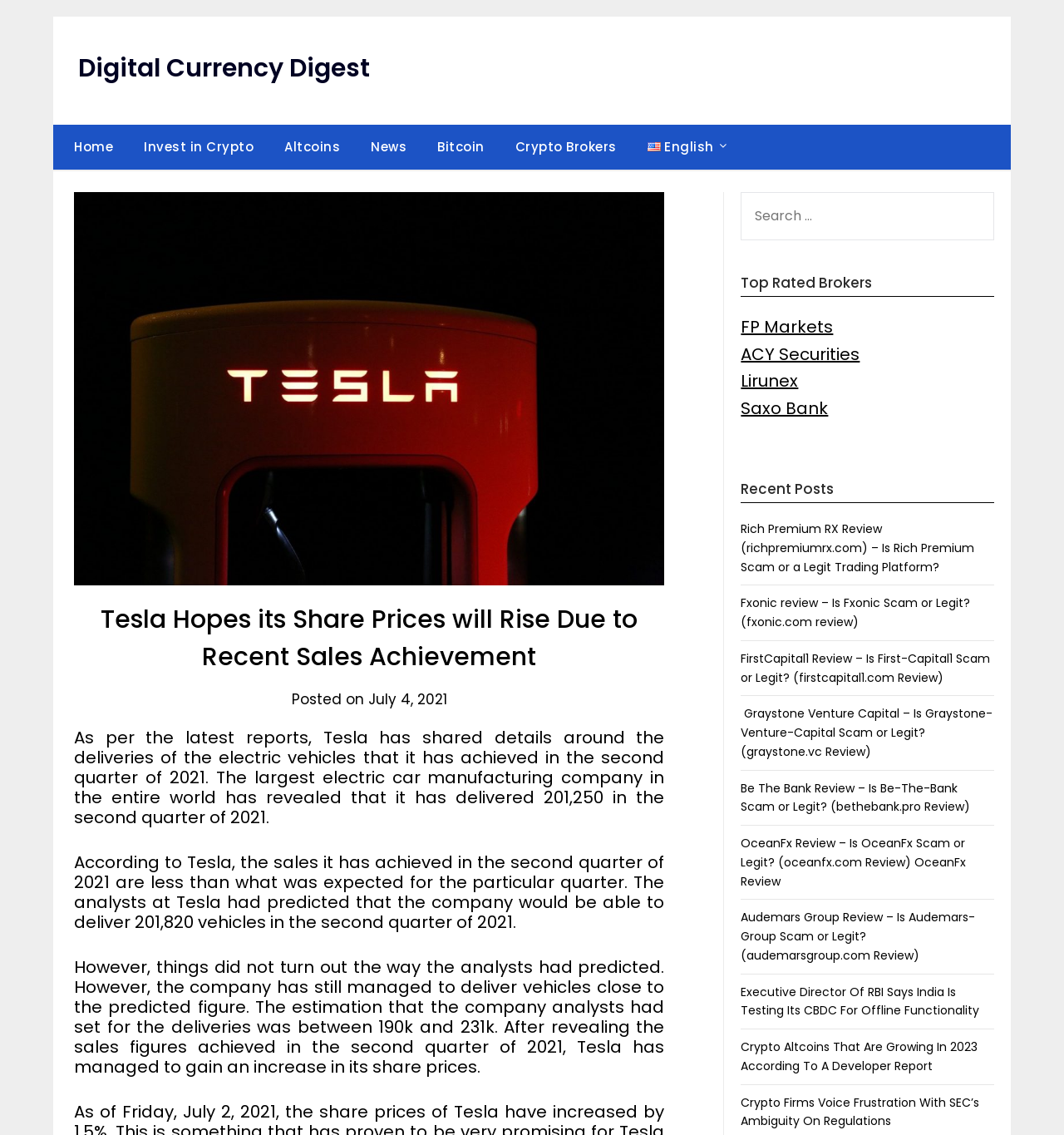Find the bounding box coordinates of the element's region that should be clicked in order to follow the given instruction: "Visit the 'Digital Currency Digest' website". The coordinates should consist of four float numbers between 0 and 1, i.e., [left, top, right, bottom].

[0.073, 0.045, 0.348, 0.075]